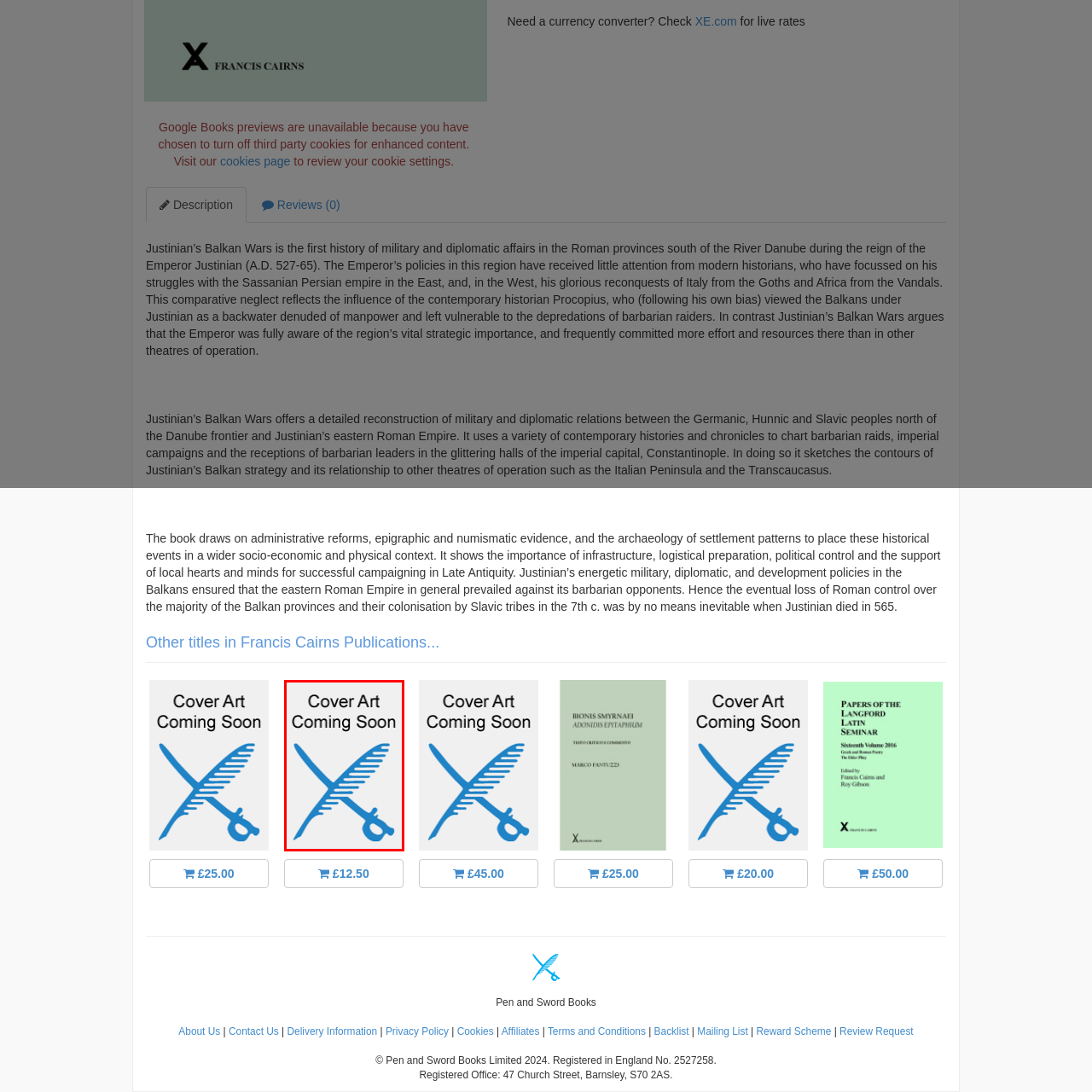Describe fully the image that is contained within the red bounding box.

The image features a graphic indicating that the cover art for a book is forthcoming. Prominently displayed in the center is the text "Cover Art Coming Soon" in a clear and bold font. Below the text, there is a stylized icon of scissors, suggesting the theme of cutting or preparing, which complements the message of upcoming artwork. The overall design emphasizes anticipation for the book's visual presentation, inviting viewers to stay tuned for updates. The background is likely neutral, allowing the text and icon to stand out effectively.